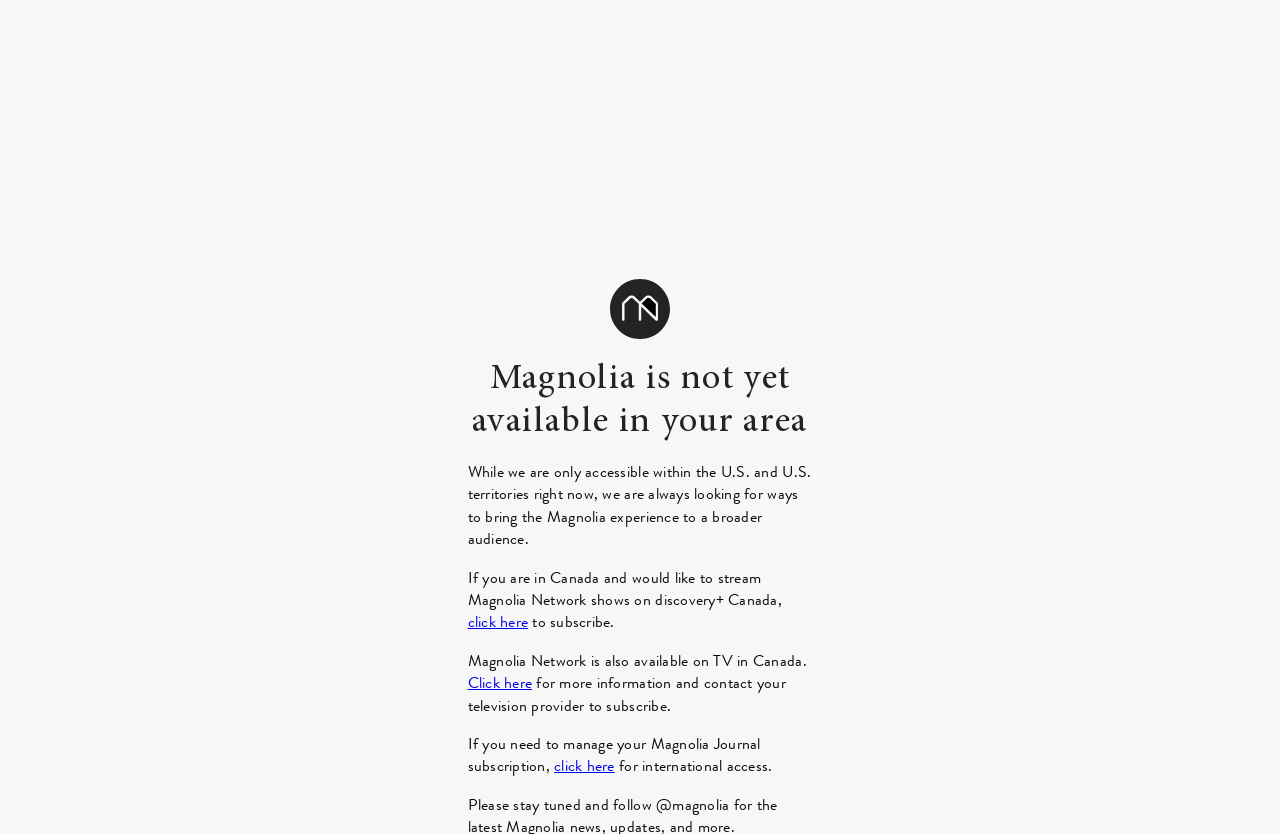Please answer the following question as detailed as possible based on the image: 
What is the purpose of the 'click here' link?

The 'click here' link is mentioned in the context of subscribing to Magnolia Network shows on discovery+ Canada, indicating that the purpose of the link is to facilitate subscription.